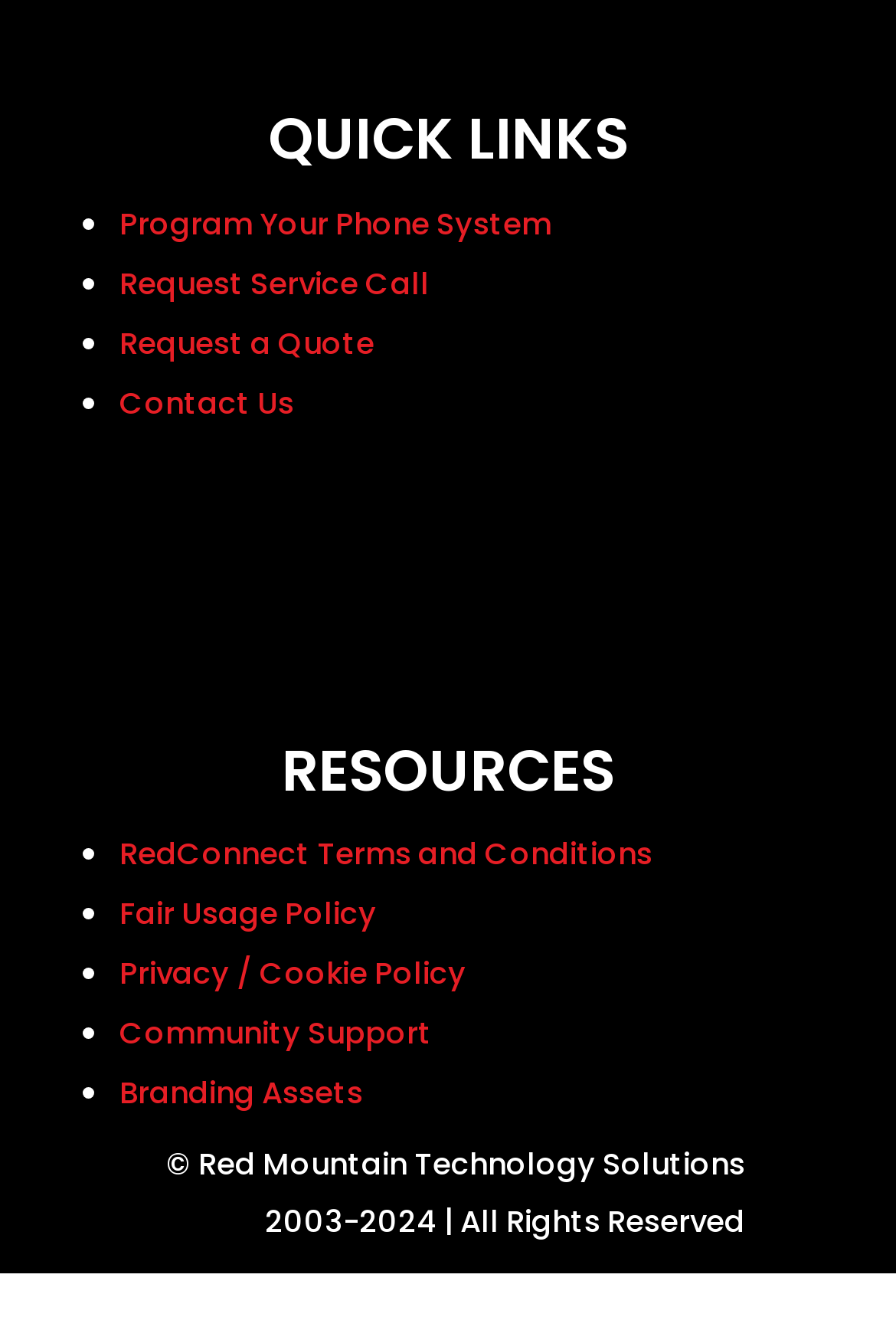Provide the bounding box coordinates of the HTML element described by the text: "Program Your Phone System".

[0.133, 0.153, 0.615, 0.186]